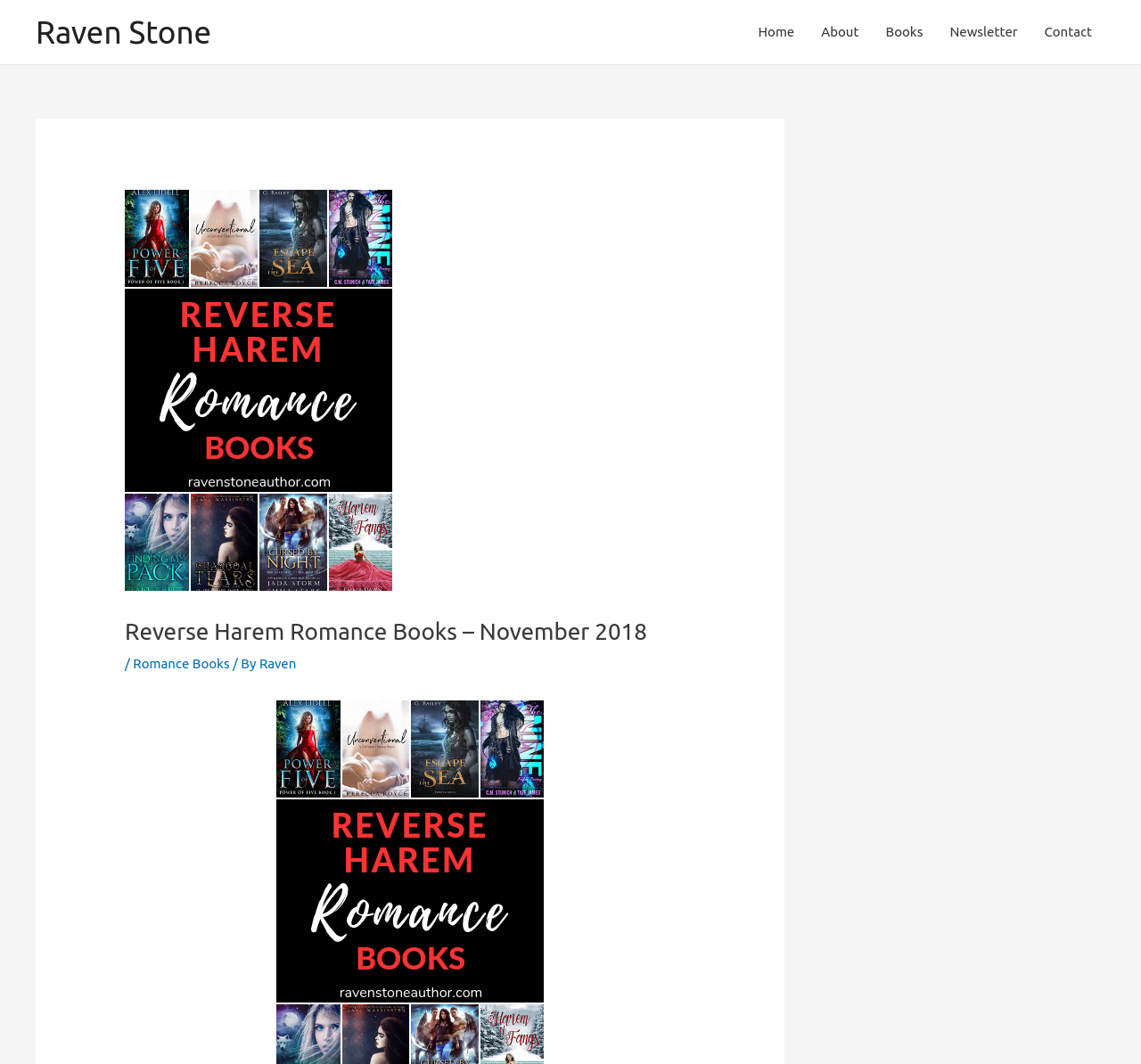Please determine the bounding box coordinates for the element that should be clicked to follow these instructions: "Call the office".

None